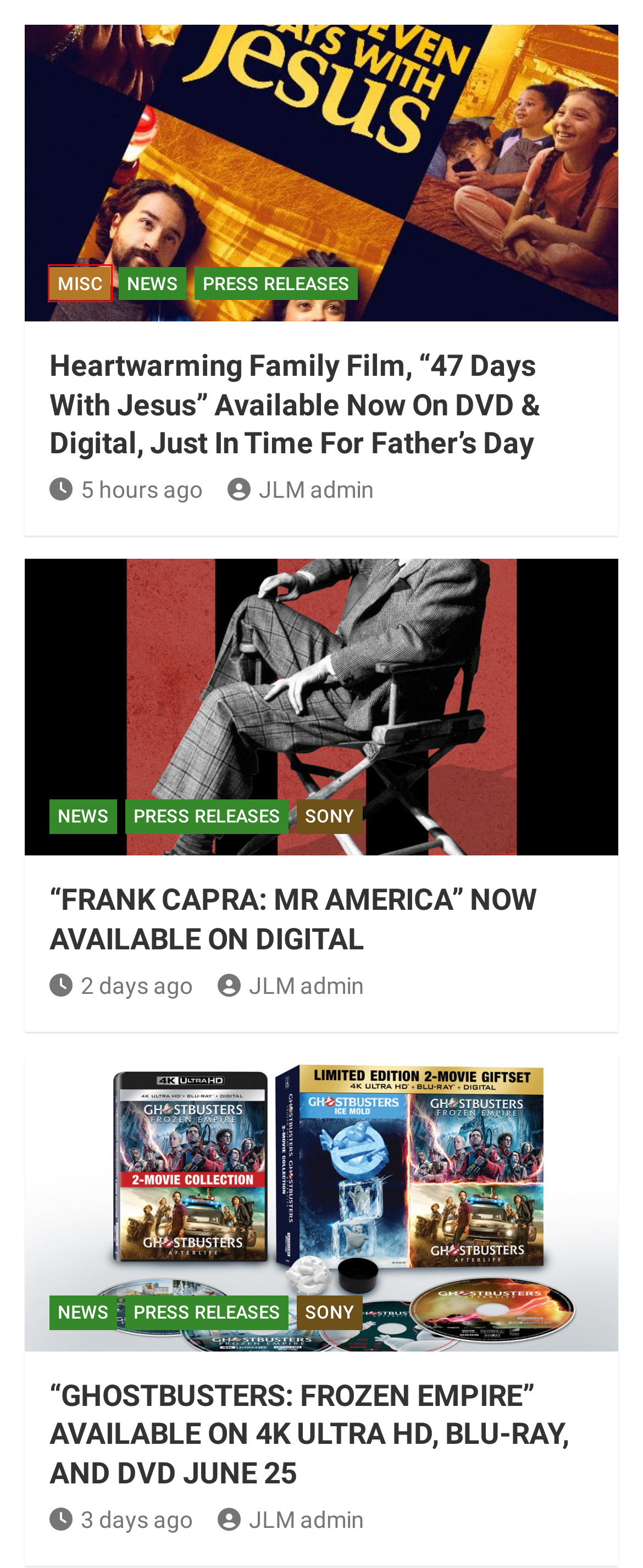Assess the screenshot of a webpage with a red bounding box and determine which webpage description most accurately matches the new page after clicking the element within the red box. Here are the options:
A. Apple TV+ – Just Love Movies
B. CHARLIE BROWN – Just Love Movies
C. Just Love Movies
D. Snoopy – Just Love Movies
E. Sony – Just Love Movies
F. Press Releases – Just Love Movies
G. BON VOYAGE – Just Love Movies
H. Misc – Just Love Movies

H